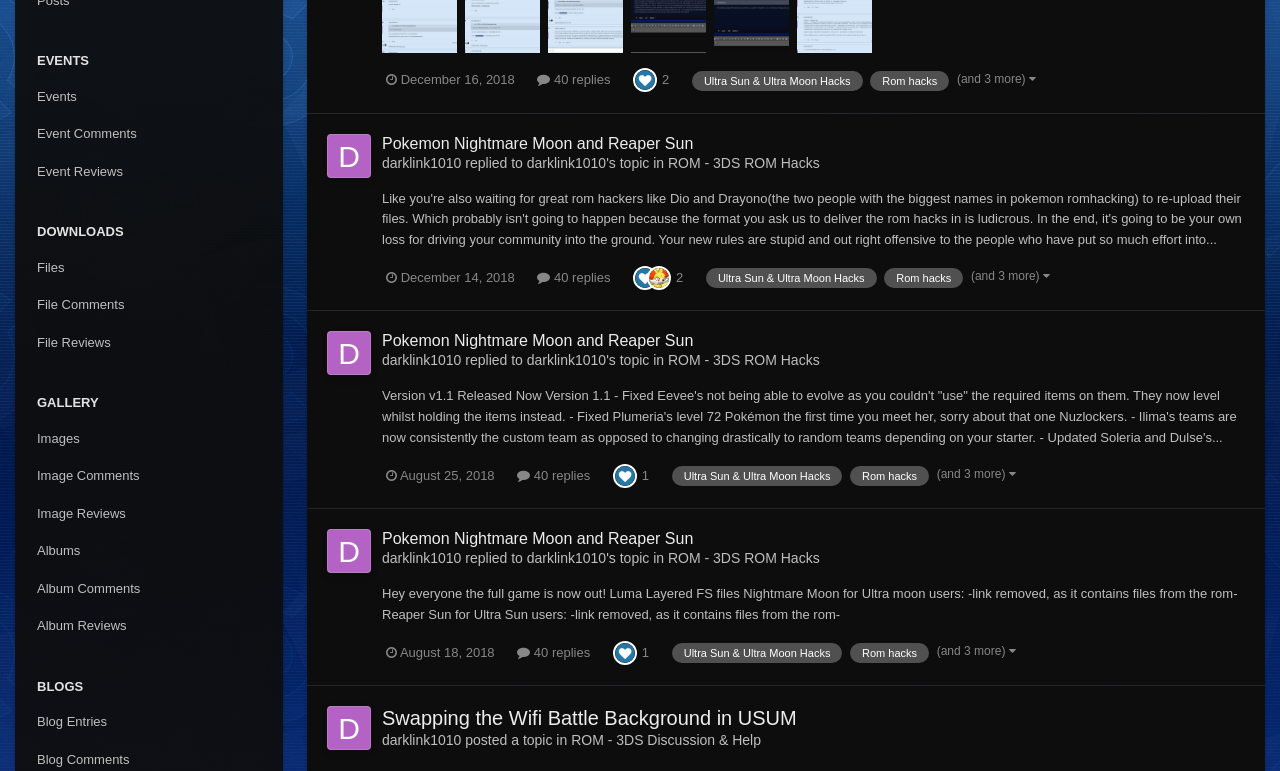Please provide a one-word or phrase answer to the question: 
What is the category of 'Events'?

EVENTS